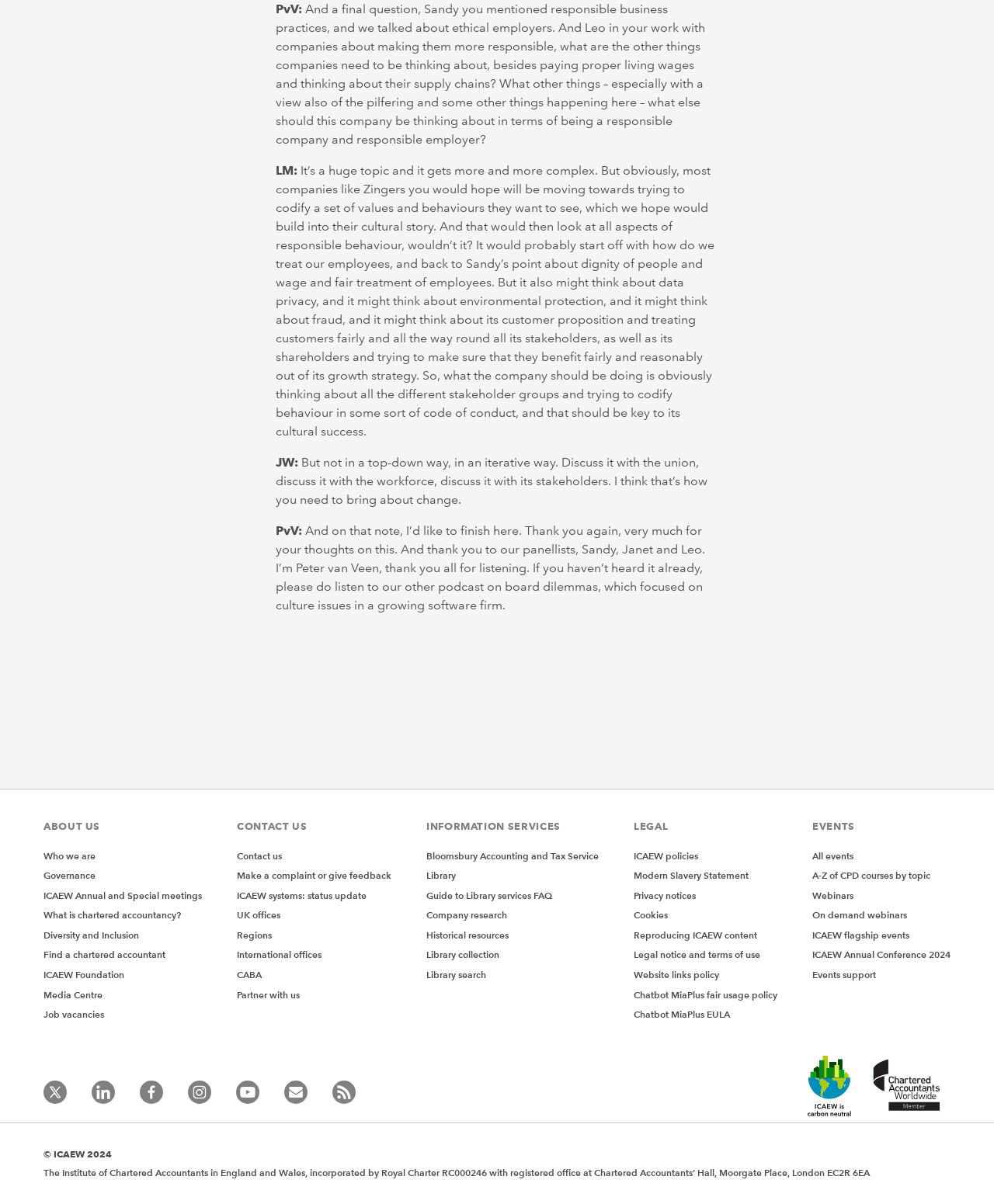Please find the bounding box for the UI element described by: "← Previous Post".

None